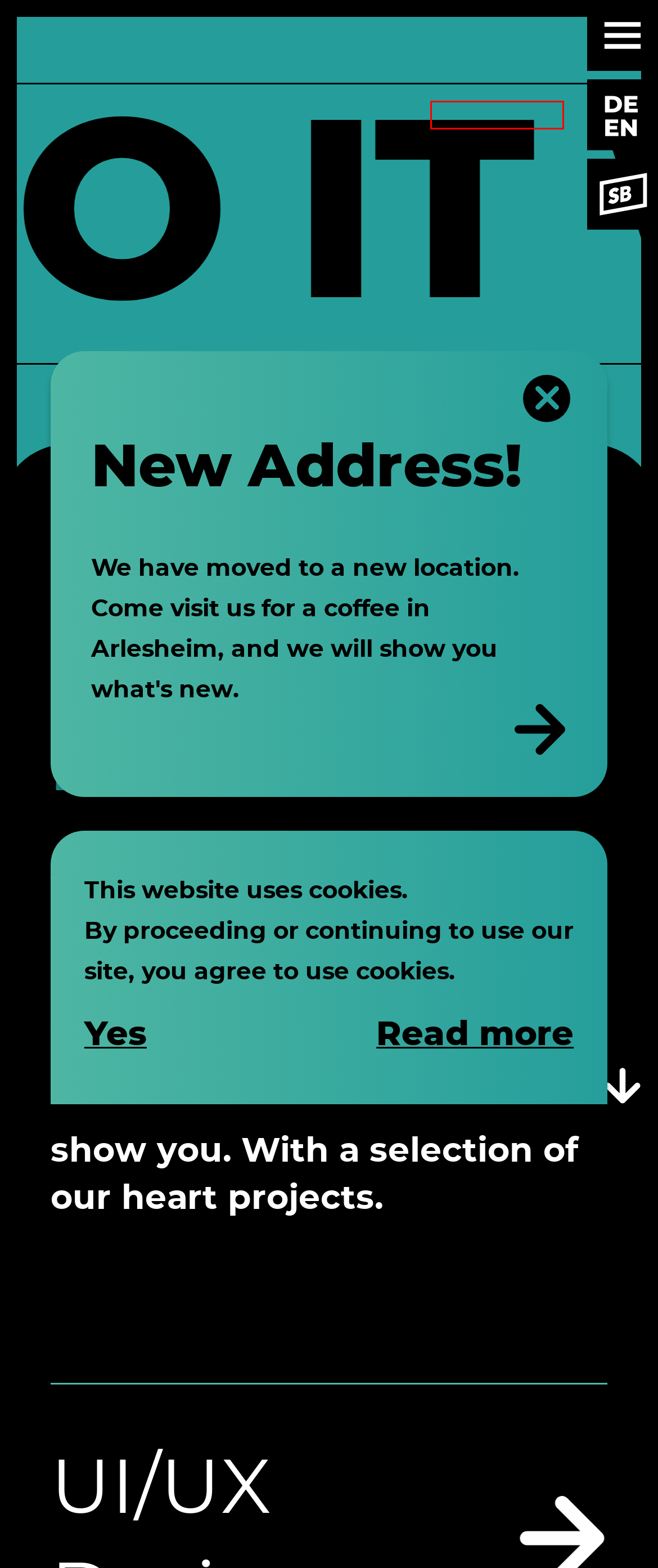Examine the screenshot of a webpage with a red rectangle bounding box. Select the most accurate webpage description that matches the new webpage after clicking the element within the bounding box. Here are the candidates:
A. Packaging Design - BAAAM! - Schober Bonina AG
B. Referenzen - BAAAM! - Schober Bonina AG
C. AGB - BAAAM! - Schober Bonina AG
D. UI/UX Design - BAAAM! - Schober Bonina AG
E. Creative Marketing - BAAAM! - Schober Bonina AG
F. Contact - BAAAM! - Schober Bonina AG
G. Branding - BAAAM! - Schober Bonina AG
H. BAAAM! - Schober Bonina AG

B